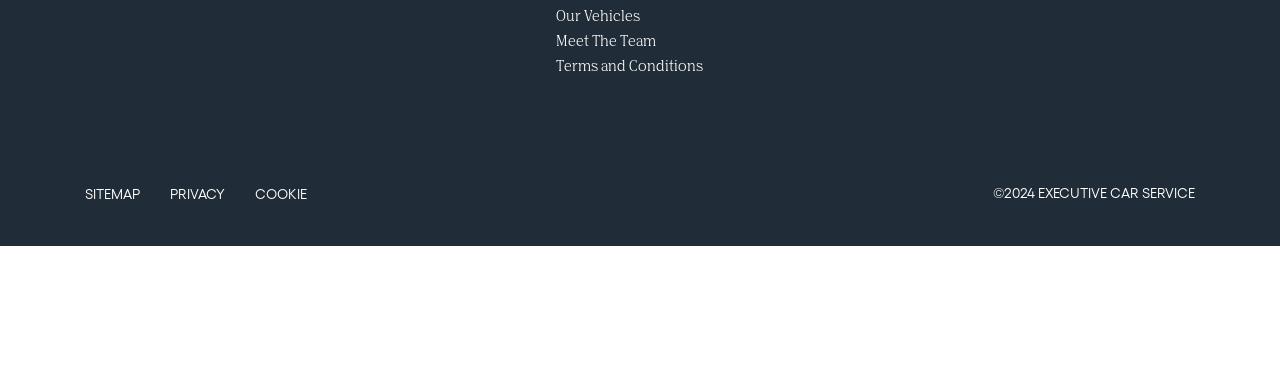Answer the question using only a single word or phrase: 
What is the copyright year of the executive car service?

2024